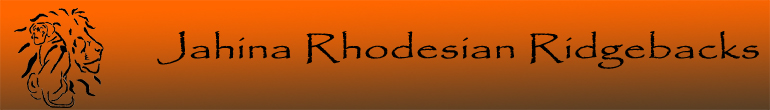What is the purpose of Jahina Rhodesian Ridgebacks?
Can you give a detailed and elaborate answer to the question?

The caption describes Jahina Rhodesian Ridgebacks as a breeder dedicated to the excellence of these majestic dogs, implying that the purpose of Jahina Rhodesian Ridgebacks is to breed Rhodesian Ridgebacks.